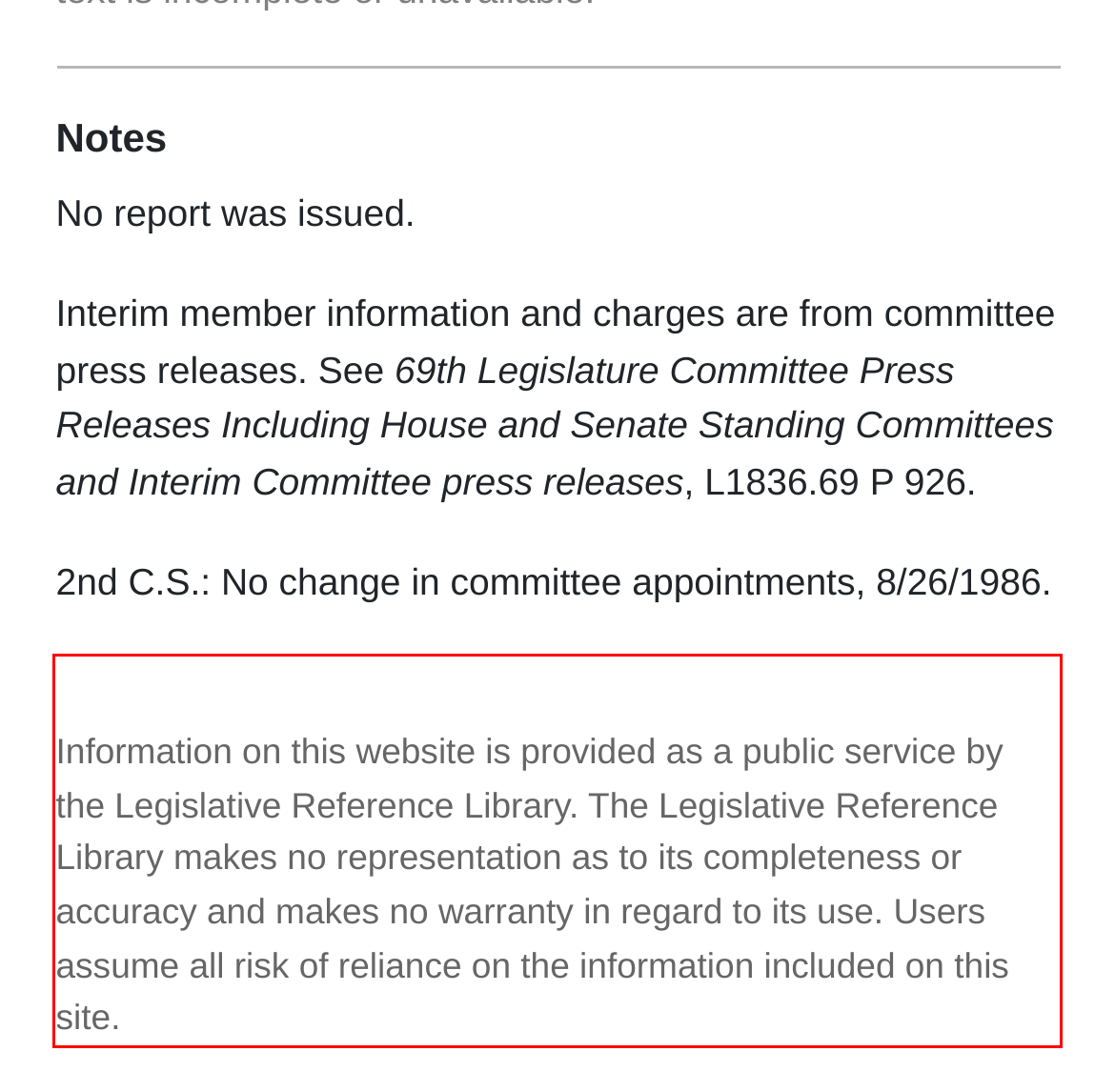Given a screenshot of a webpage containing a red bounding box, perform OCR on the text within this red bounding box and provide the text content.

Information on this website is provided as a public service by the Legislative Reference Library. The Legislative Reference Library makes no representation as to its completeness or accuracy and makes no warranty in regard to its use. Users assume all risk of reliance on the information included on this site.